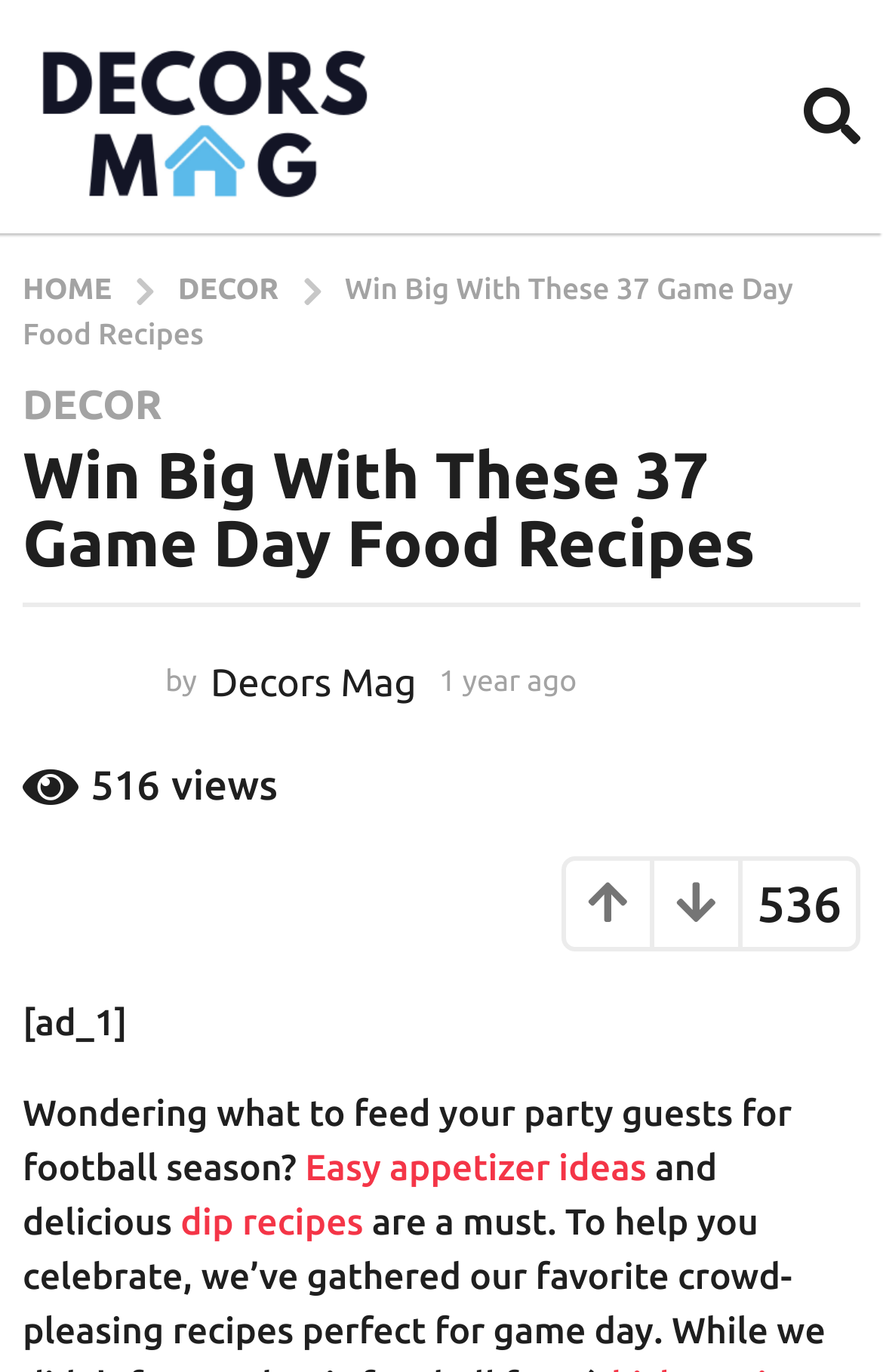What is the author of the blog post?
Please answer the question with as much detail and depth as you can.

The author of the blog post can be determined by looking at the section below the blog post title, where it says 'by Decors Mag'. This information is provided to give credit to the person or entity who wrote the post.